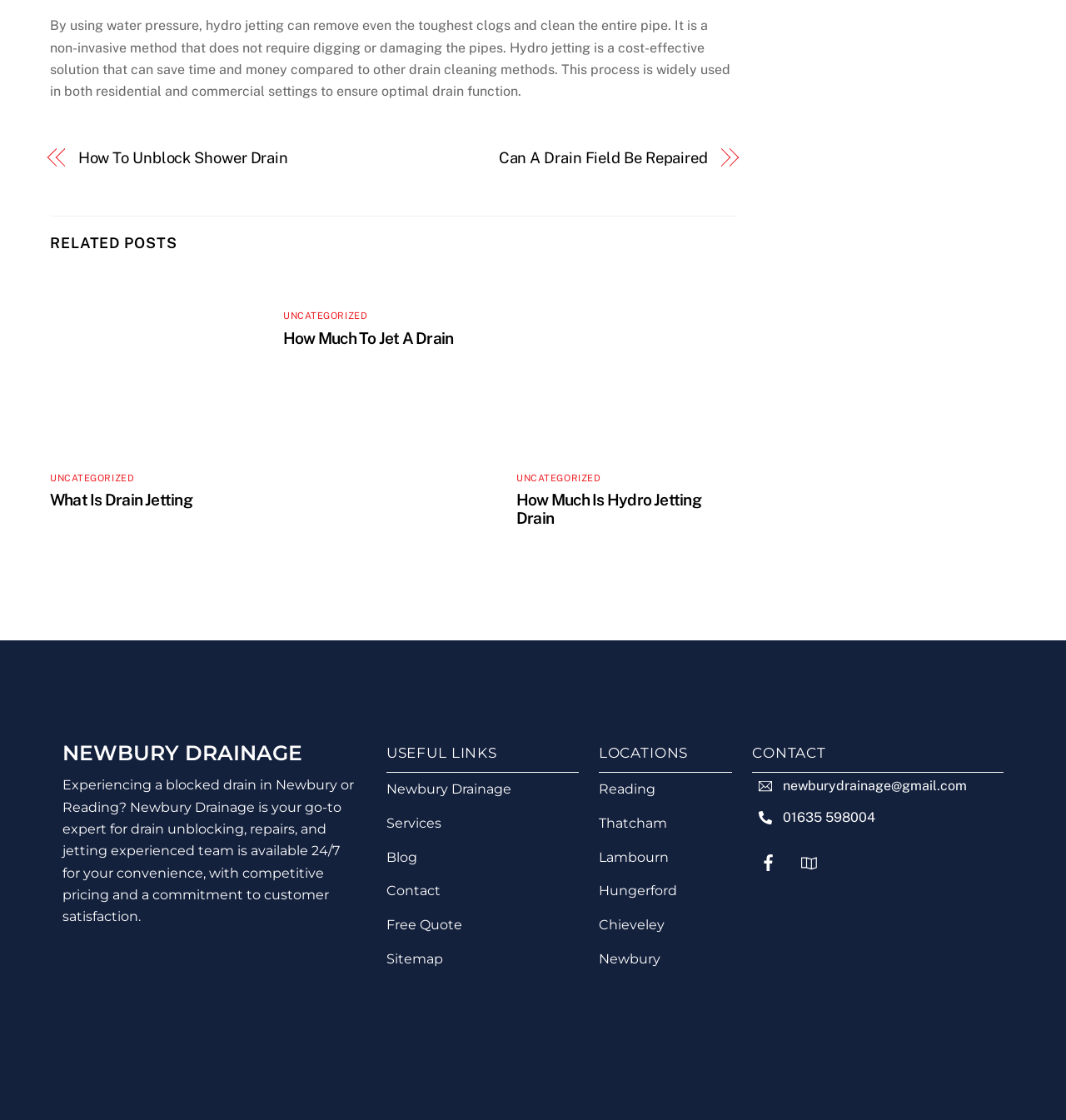Based on the image, give a detailed response to the question: What is the purpose of hydro jetting?

Based on the text, hydro jetting is a method that uses water pressure to remove even the toughest clogs and clean the entire pipe. It is a non-invasive method that does not require digging or damaging the pipes, making it a cost-effective solution.